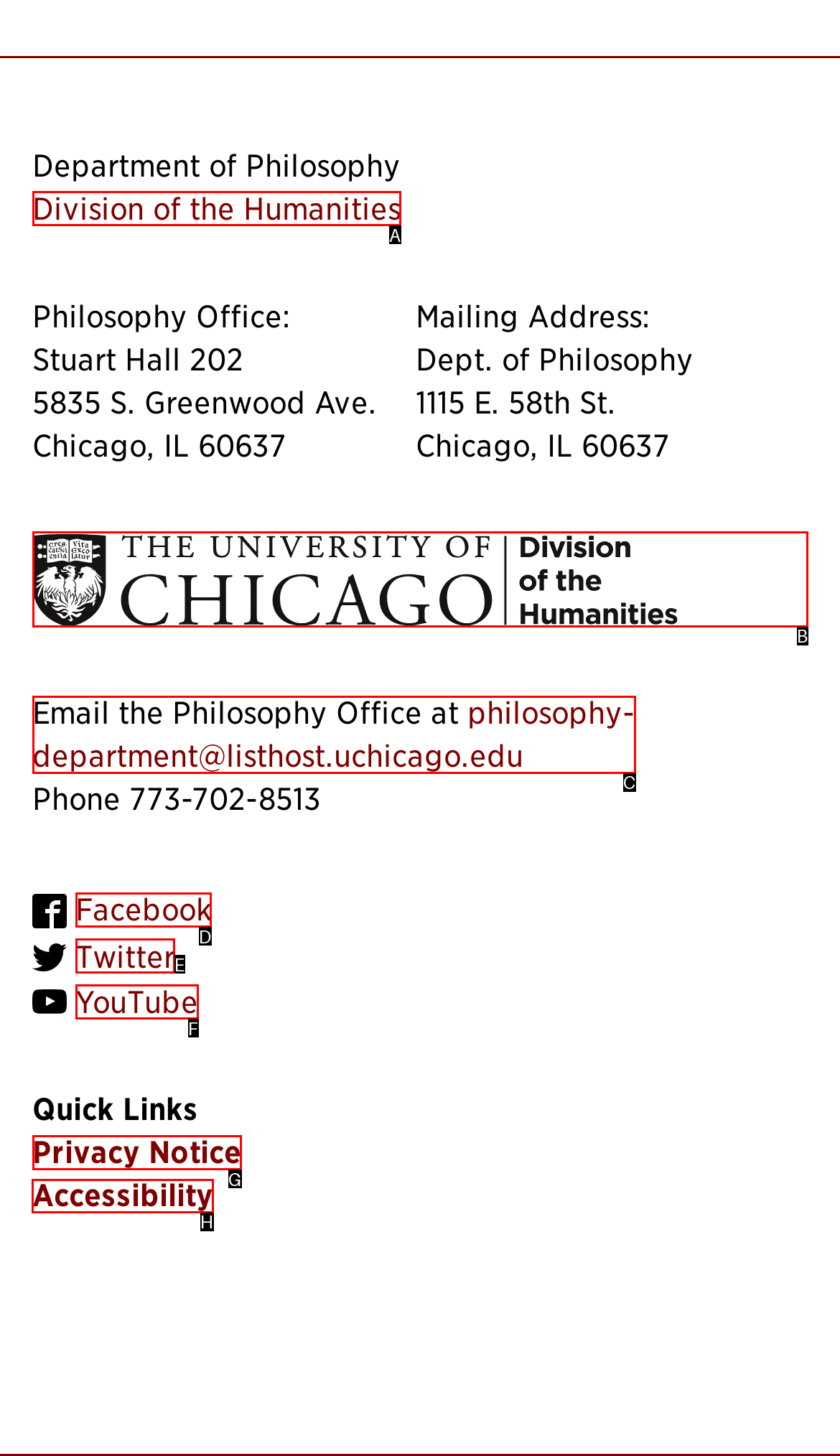What option should I click on to execute the task: View GALERIE ST. ETIENNE, NEW YORK, 1980 to 2020? Give the letter from the available choices.

None